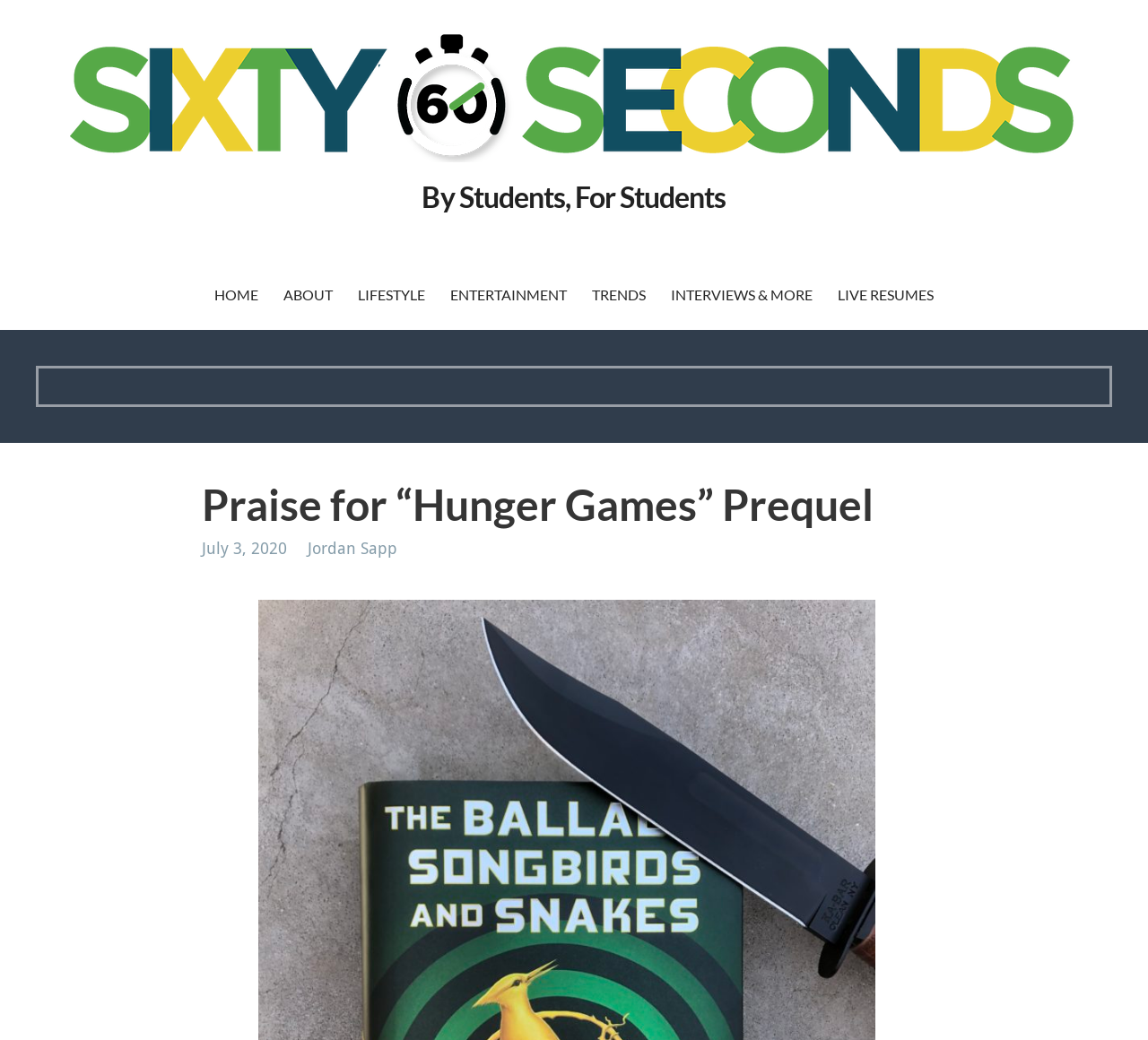Given the element description, predict the bounding box coordinates in the format (top-left x, top-left y, bottom-right x, bottom-right y). Make sure all values are between 0 and 1. Here is the element description: INTERVIEWS & MORE

[0.575, 0.251, 0.717, 0.317]